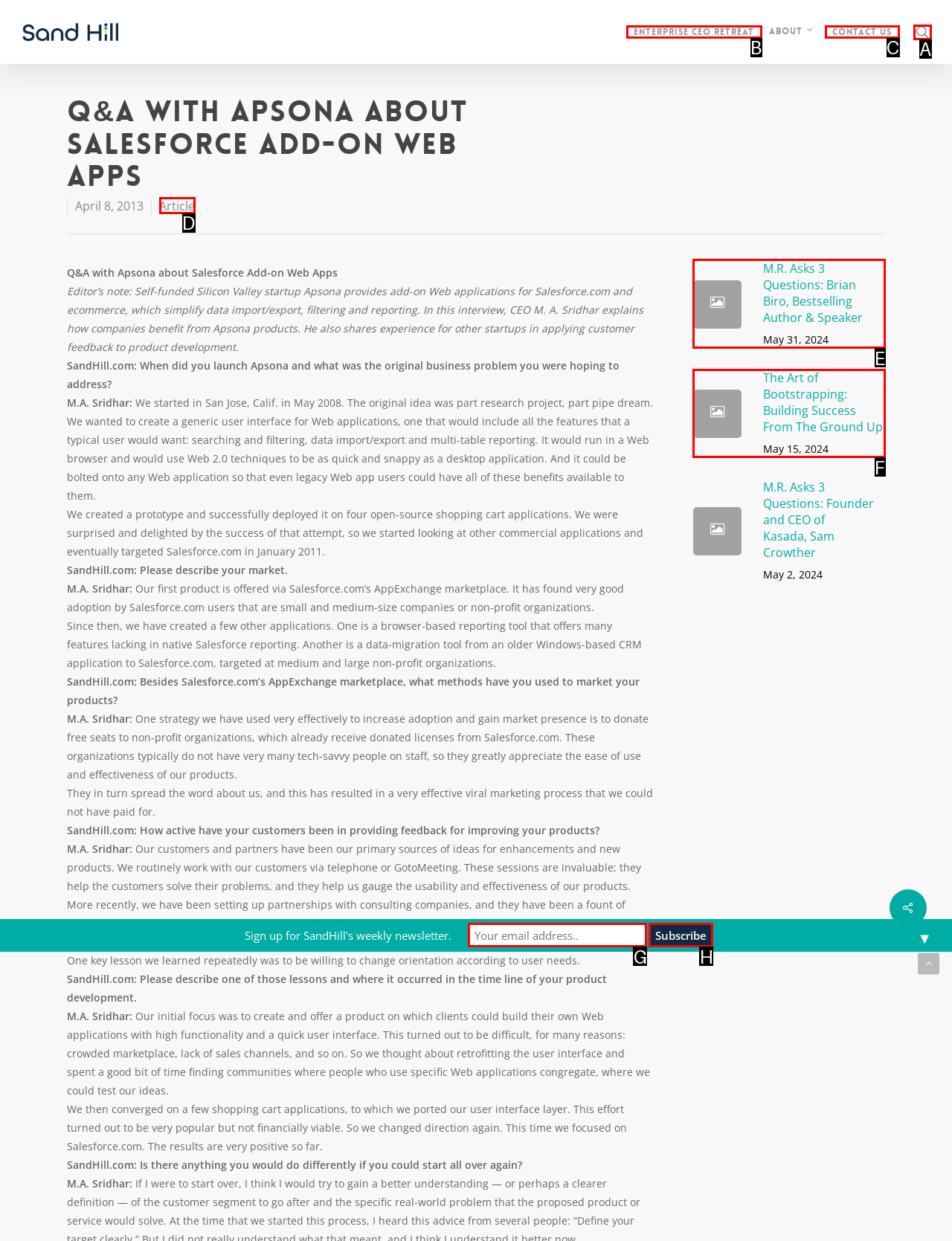From the available options, which lettered element should I click to complete this task: Read the article 'M.R. Asks 3 Questions: Brian Biro, Bestselling Author & Speaker May 31, 2024'?

E